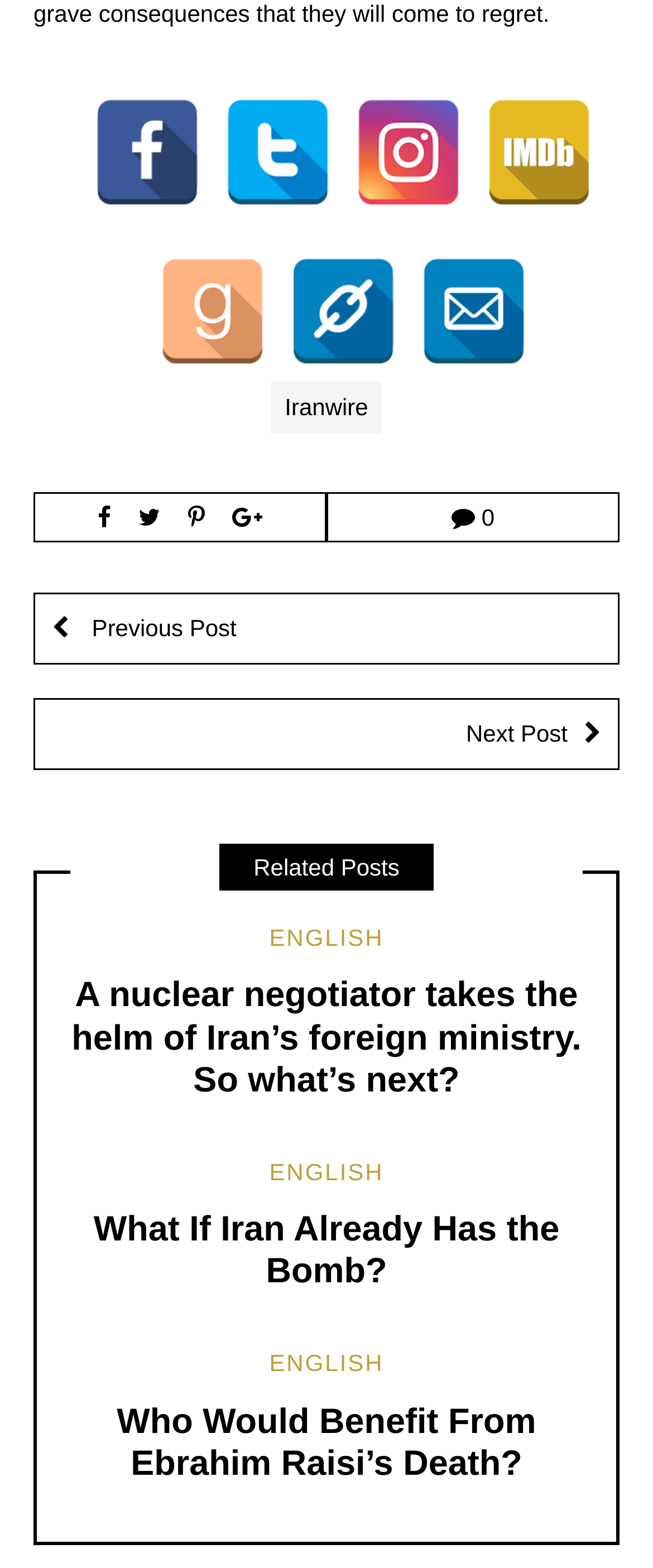Please identify the bounding box coordinates of the area that needs to be clicked to follow this instruction: "learn about Maine Coon".

None